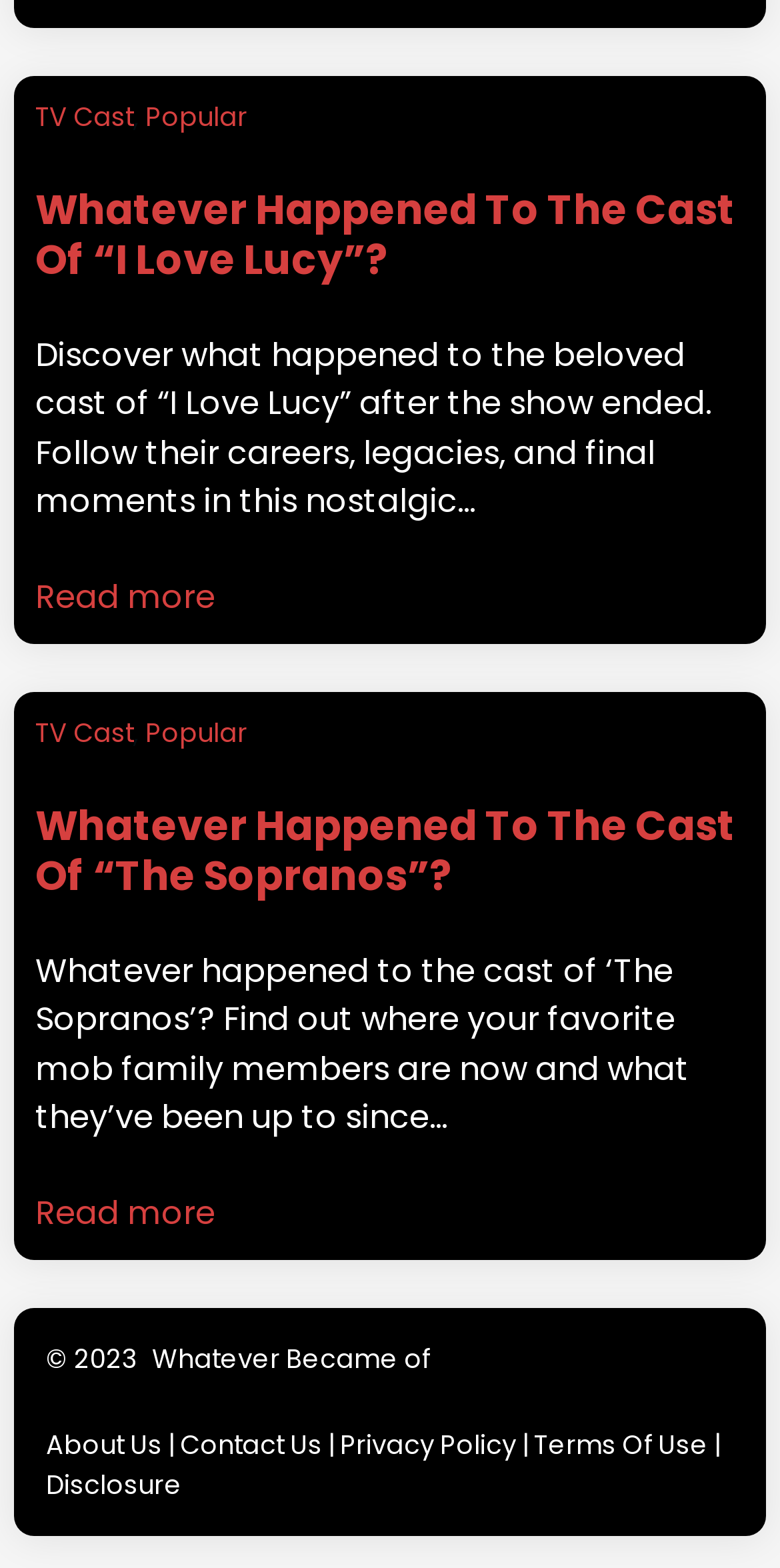How many articles are on this webpage?
Look at the image and answer the question with a single word or phrase.

2